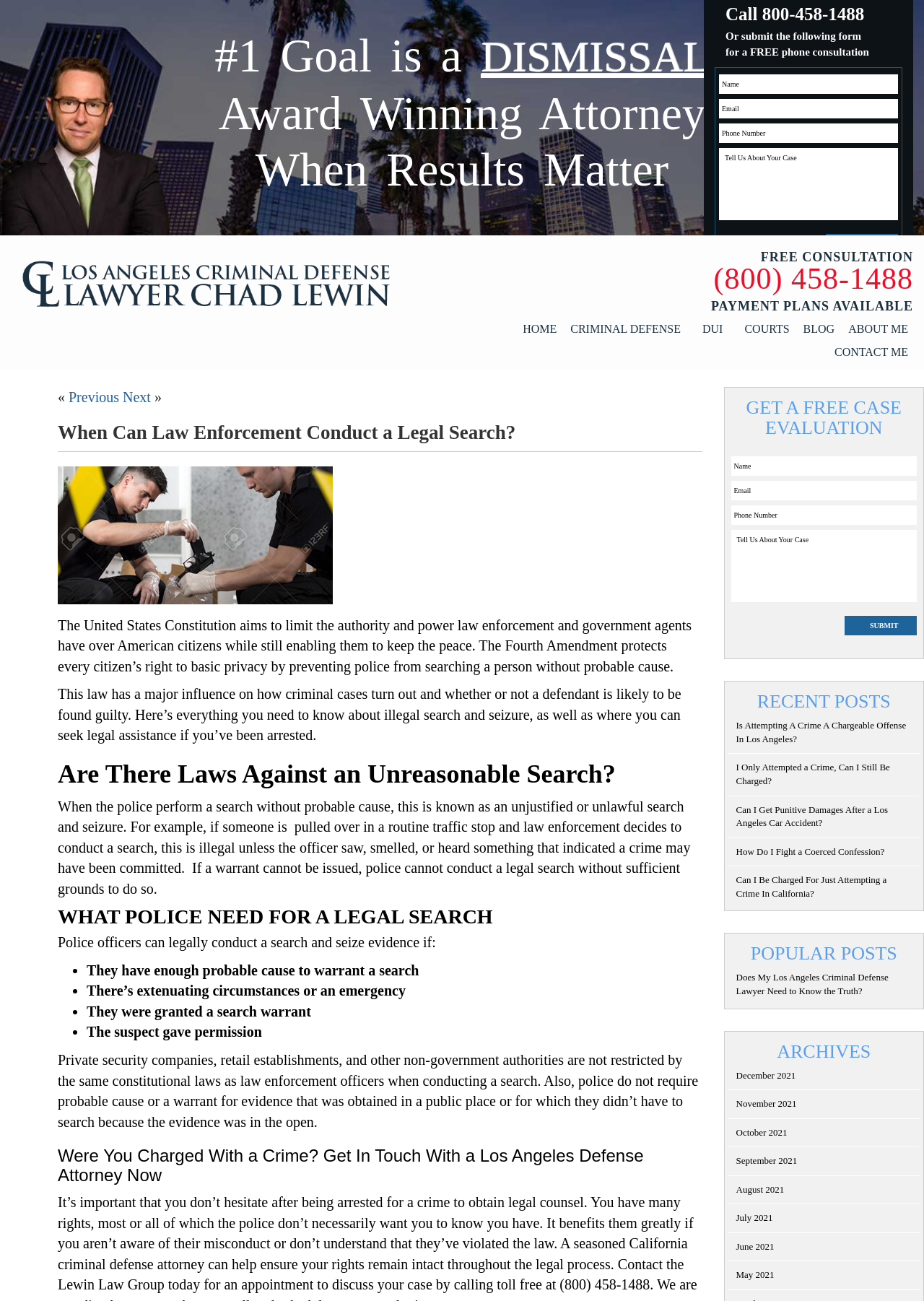Examine the image and give a thorough answer to the following question:
What is the topic of the blog post 'Is Attempting A Crime A Chargeable Offense In Los Angeles?'?

The topic of the blog post can be inferred from its title, which is listed under the 'RECENT POSTS' section on the webpage.